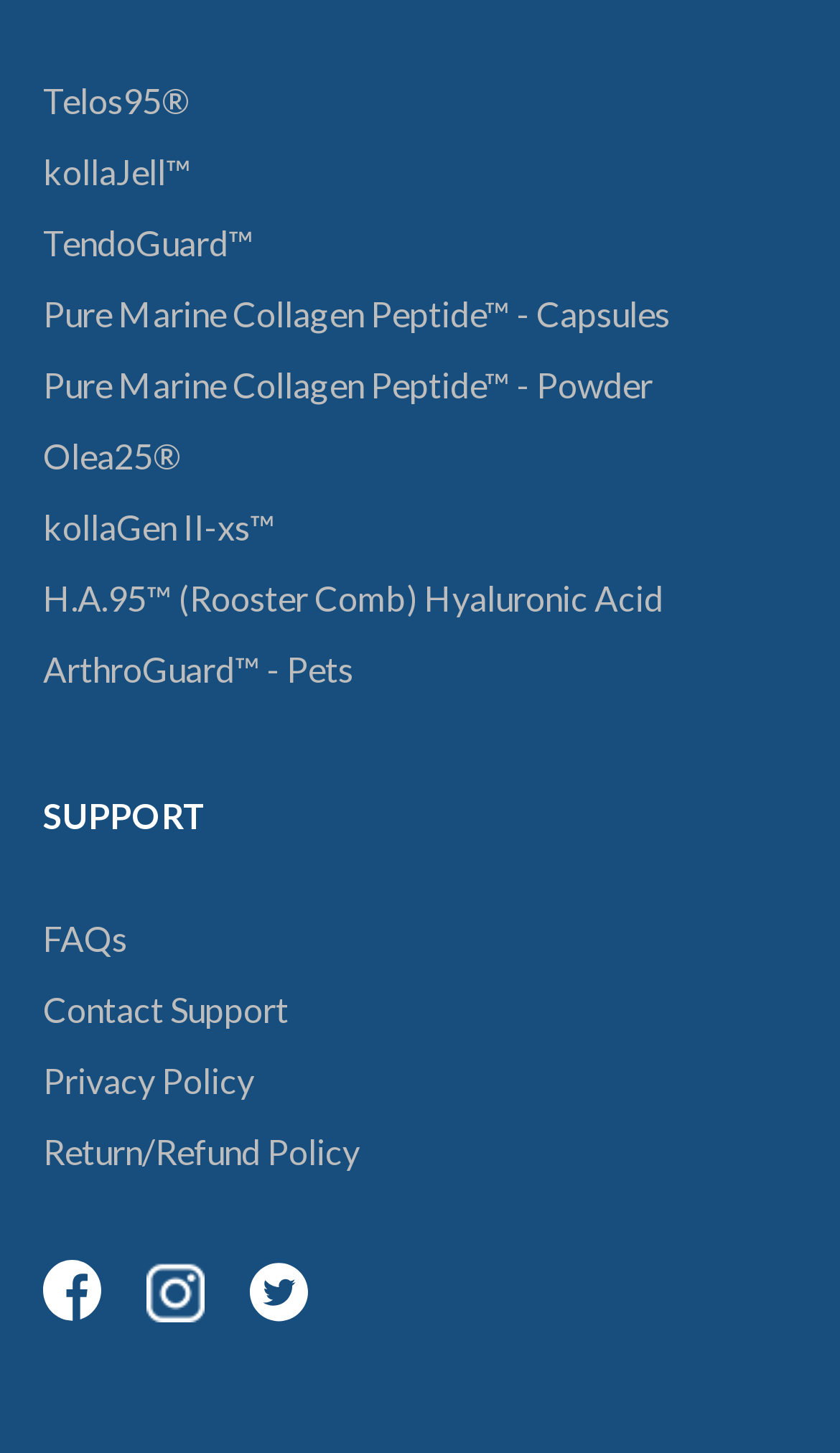How many products are listed? Observe the screenshot and provide a one-word or short phrase answer.

9